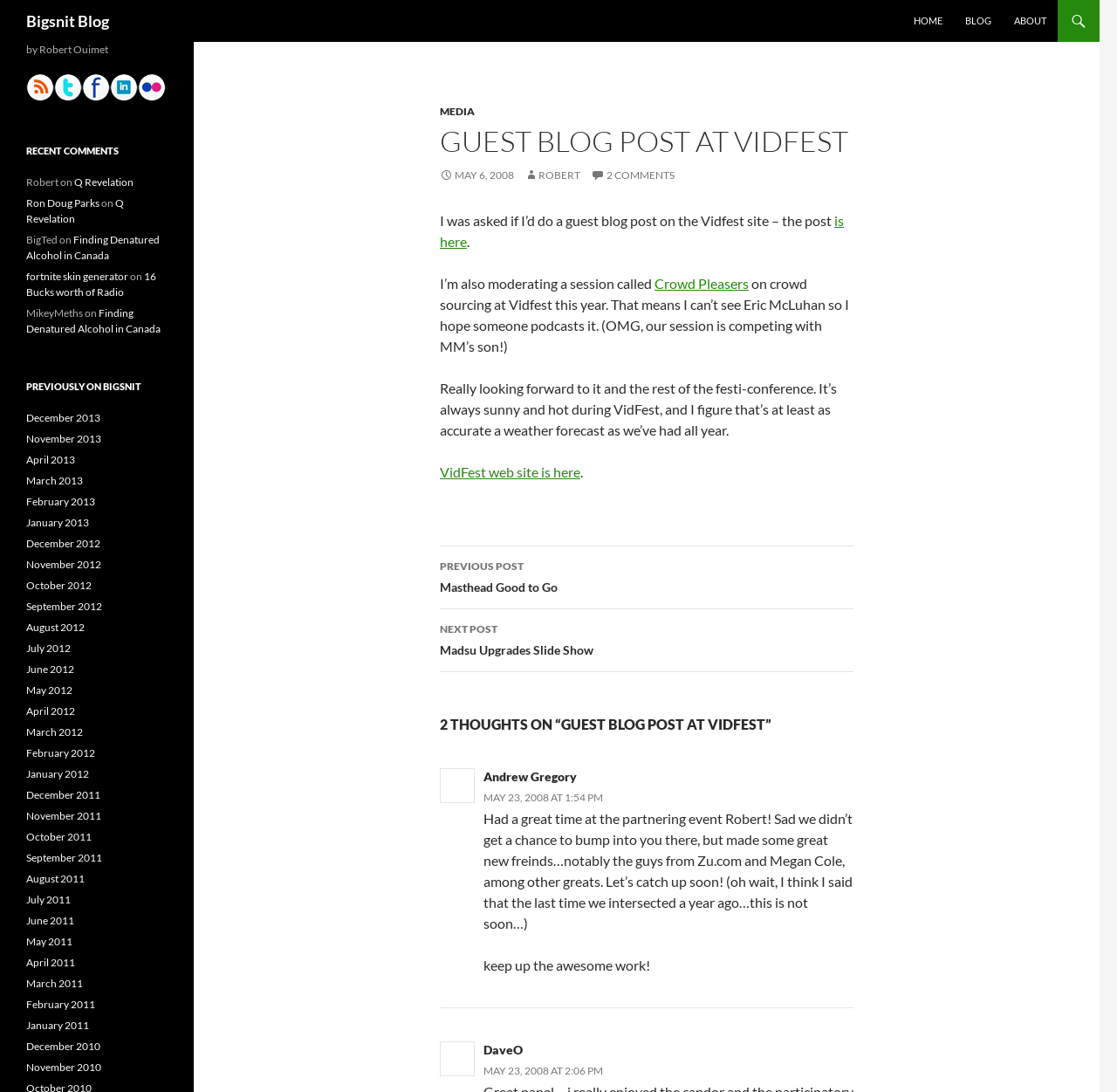Give a one-word or phrase response to the following question: How many links are there in the 'PREVIOUSLY ON BIGSNIT' section?

12